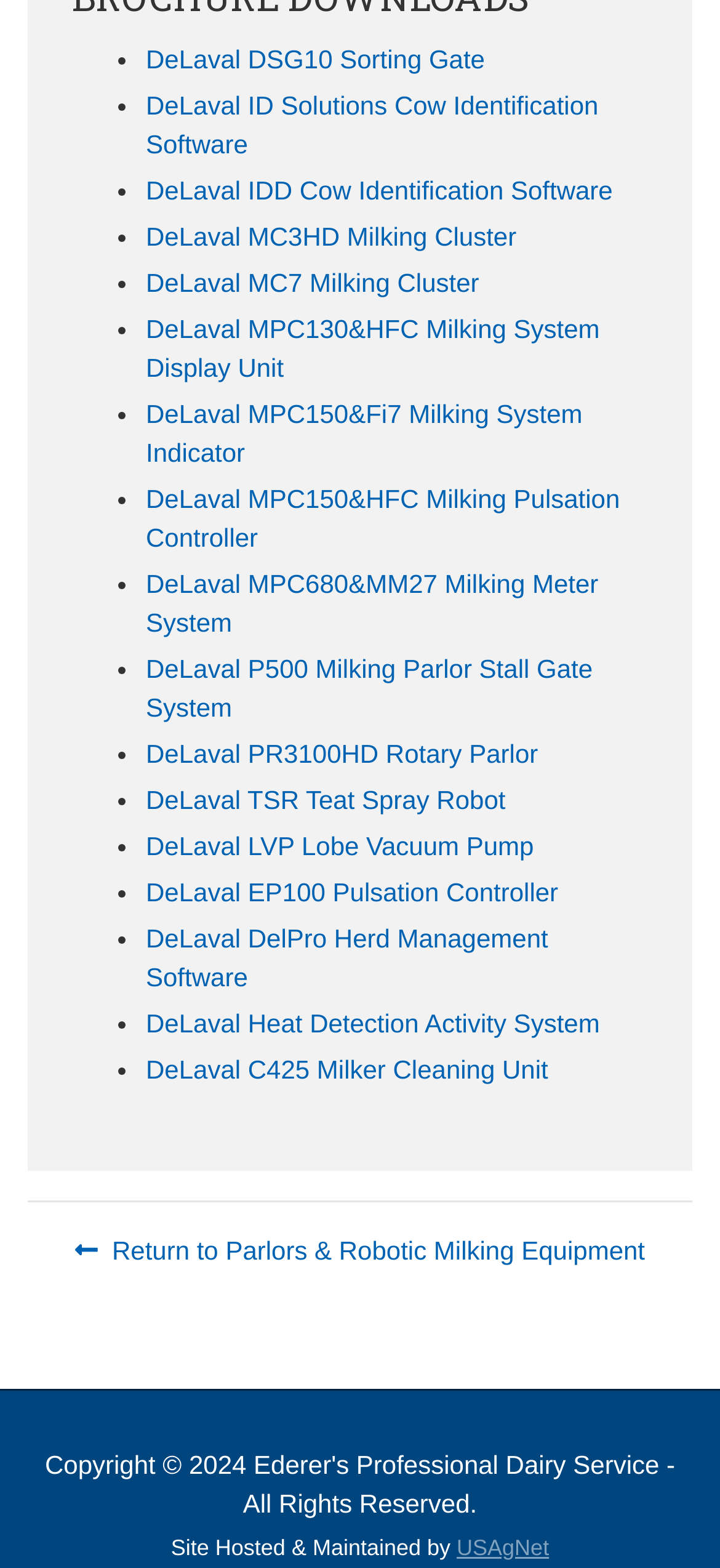Please determine the bounding box coordinates of the element's region to click in order to carry out the following instruction: "Click on DeLaval DelPro Herd Management Software". The coordinates should be four float numbers between 0 and 1, i.e., [left, top, right, bottom].

[0.203, 0.588, 0.761, 0.632]